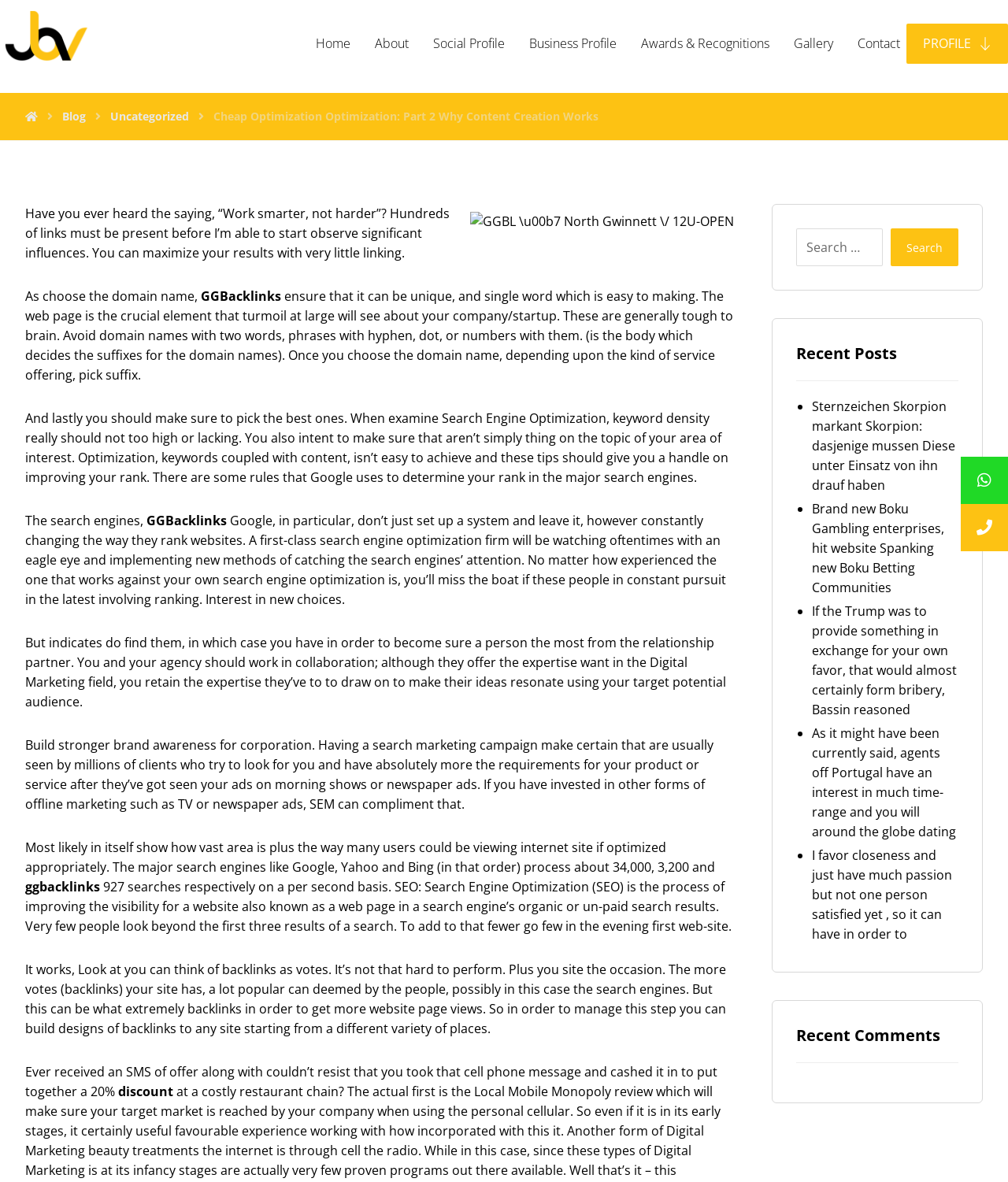Please locate the bounding box coordinates for the element that should be clicked to achieve the following instruction: "Search for something". Ensure the coordinates are given as four float numbers between 0 and 1, i.e., [left, top, right, bottom].

[0.79, 0.193, 0.876, 0.225]